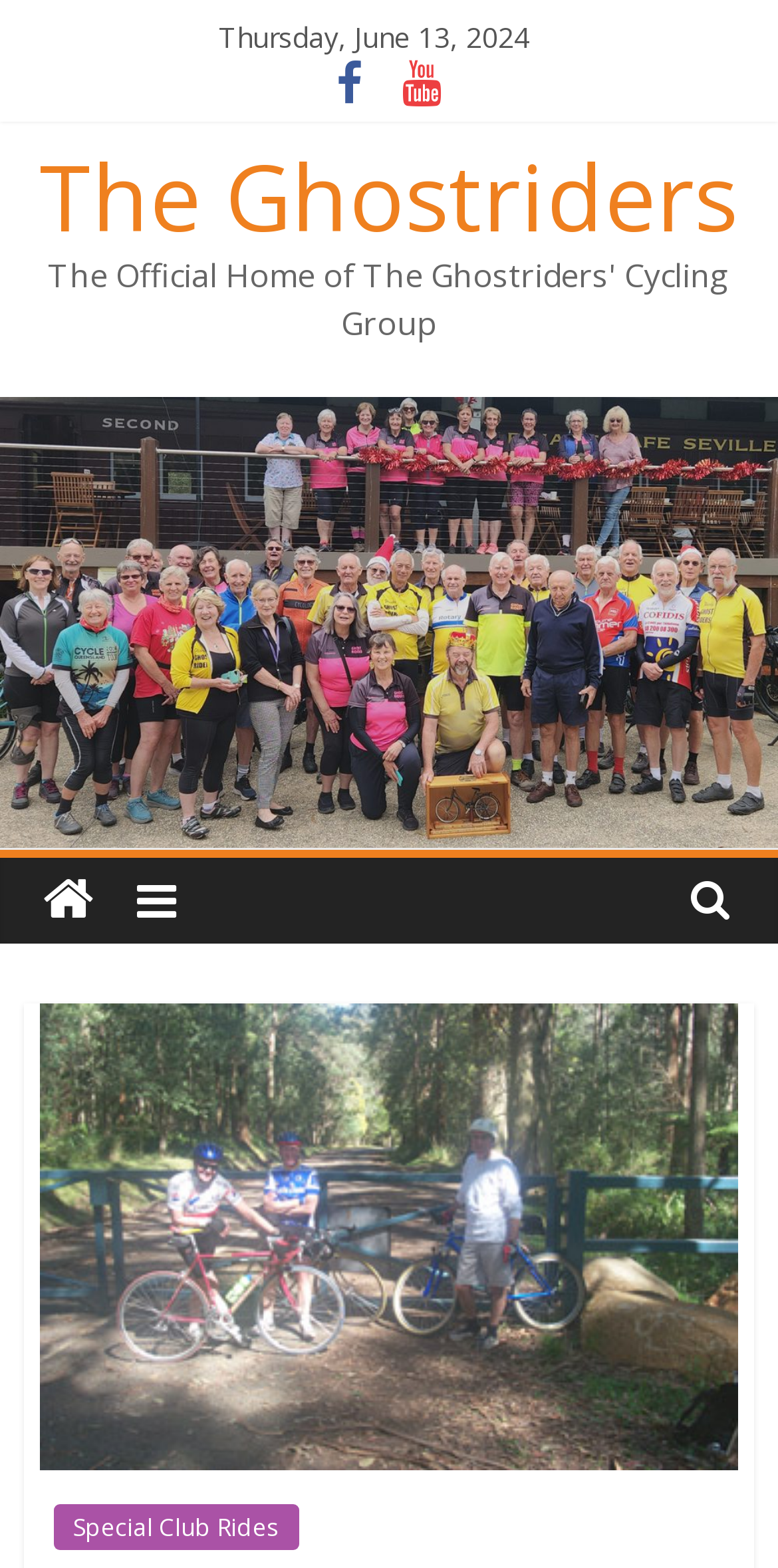How many social media links are present? Please answer the question using a single word or phrase based on the image.

2